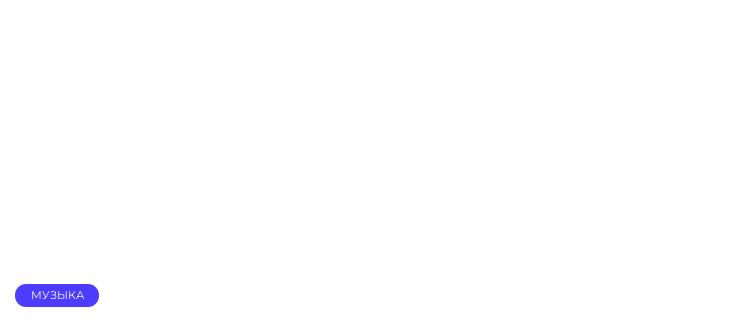What does the button translate to in English?
Analyze the screenshot and provide a detailed answer to the question.

The button labeled 'МУЗЫКА' translates to 'MUSIC' in English, indicating that it is related to music content.